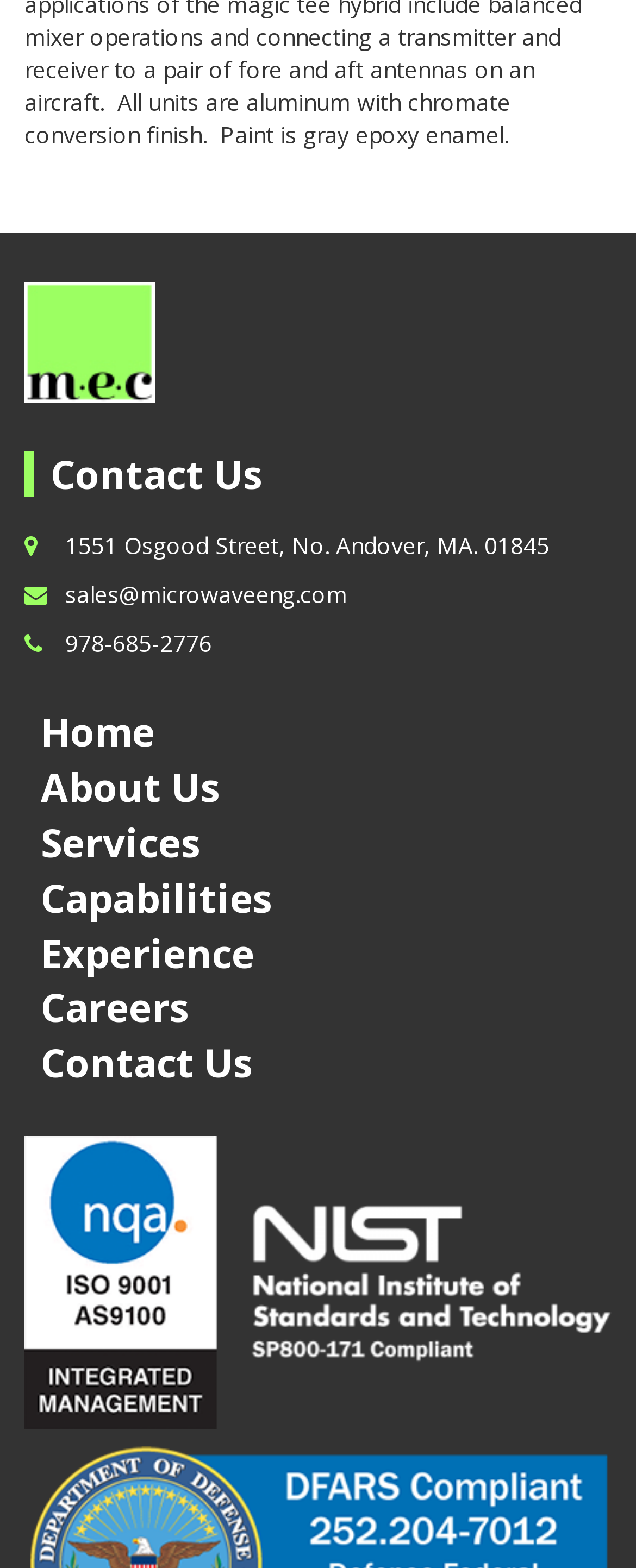Identify the bounding box coordinates for the element you need to click to achieve the following task: "Call 978-685-2776". Provide the bounding box coordinates as four float numbers between 0 and 1, in the form [left, top, right, bottom].

[0.103, 0.401, 0.333, 0.42]